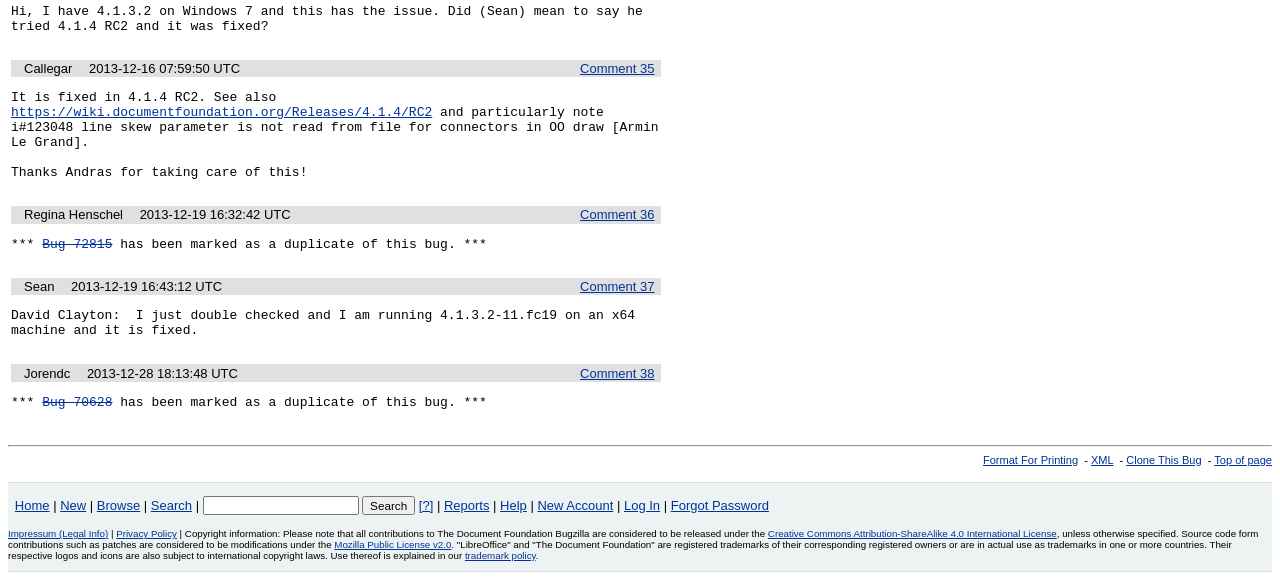Find the bounding box coordinates of the element to click in order to complete the given instruction: "Click on the 'Format For Printing' link."

[0.768, 0.783, 0.842, 0.803]